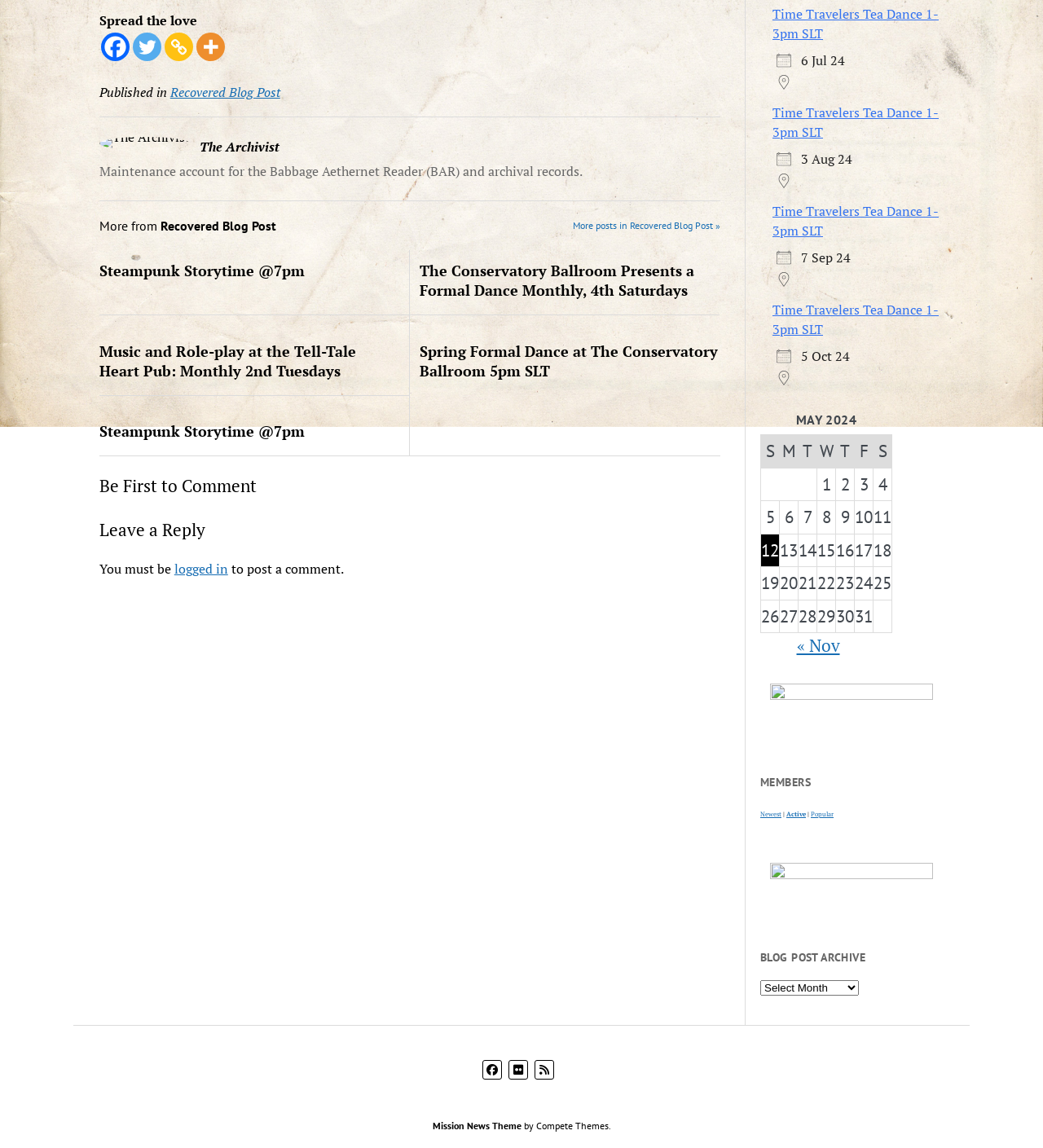Identify the bounding box of the UI component described as: "title="flickr"".

[0.488, 0.924, 0.506, 0.941]